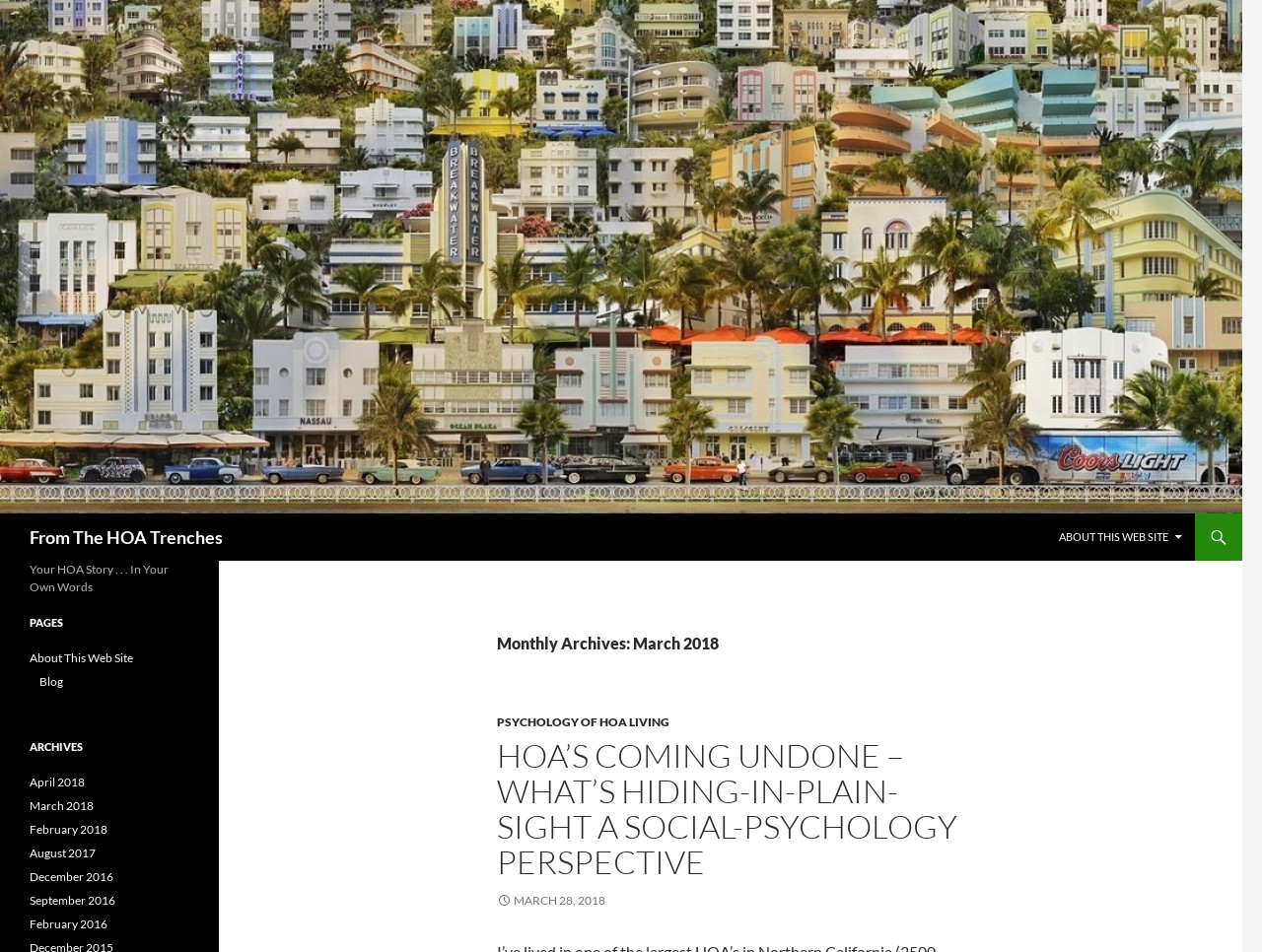Refer to the image and provide an in-depth answer to the question: 
What is the name of this website?

I determined the name of the website by looking at the top-left corner of the webpage, where I found a heading element with the text 'From The HOA Trenches'.